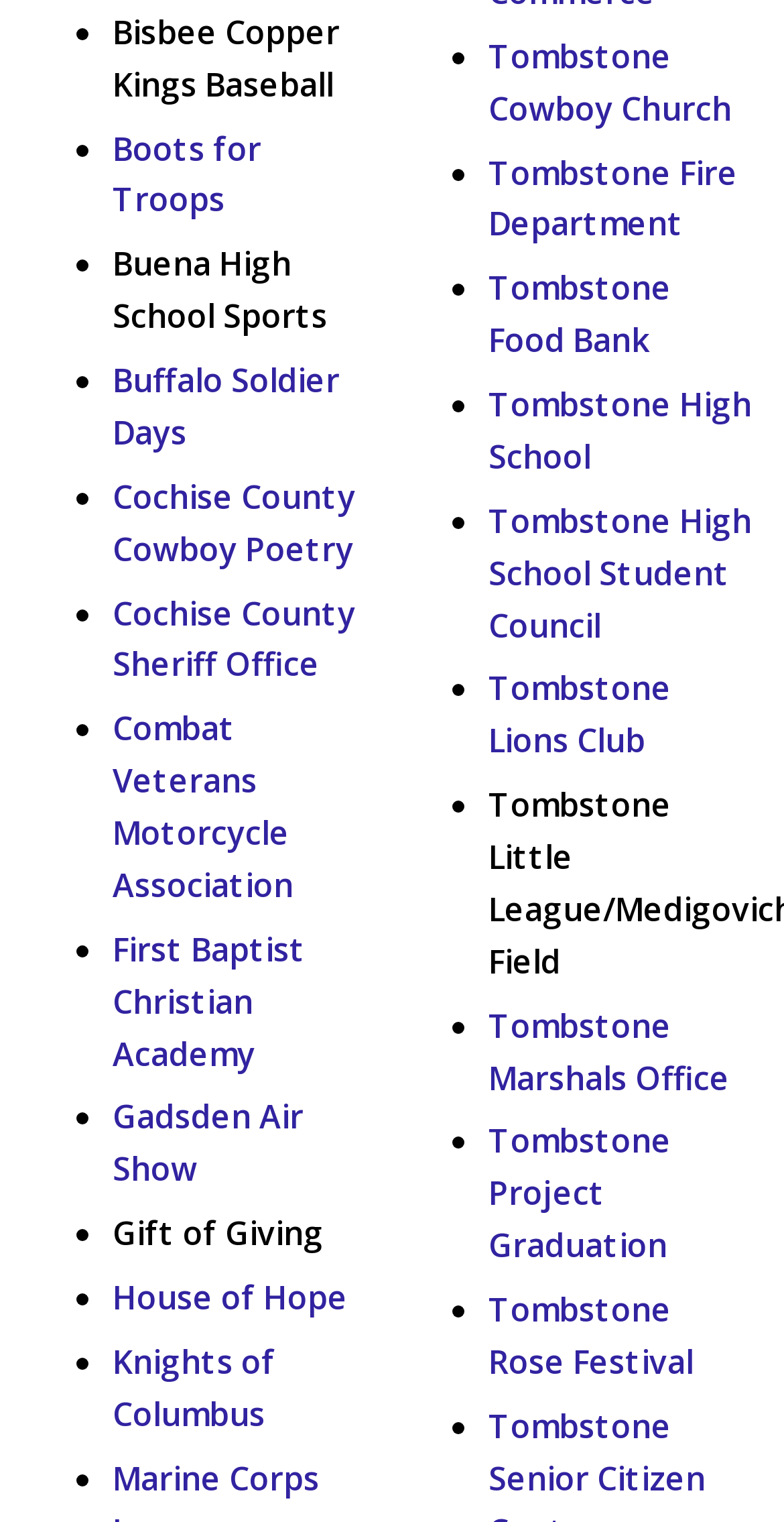Please determine the bounding box coordinates of the element's region to click in order to carry out the following instruction: "Click on Boots for Troops". The coordinates should be four float numbers between 0 and 1, i.e., [left, top, right, bottom].

[0.144, 0.083, 0.333, 0.146]